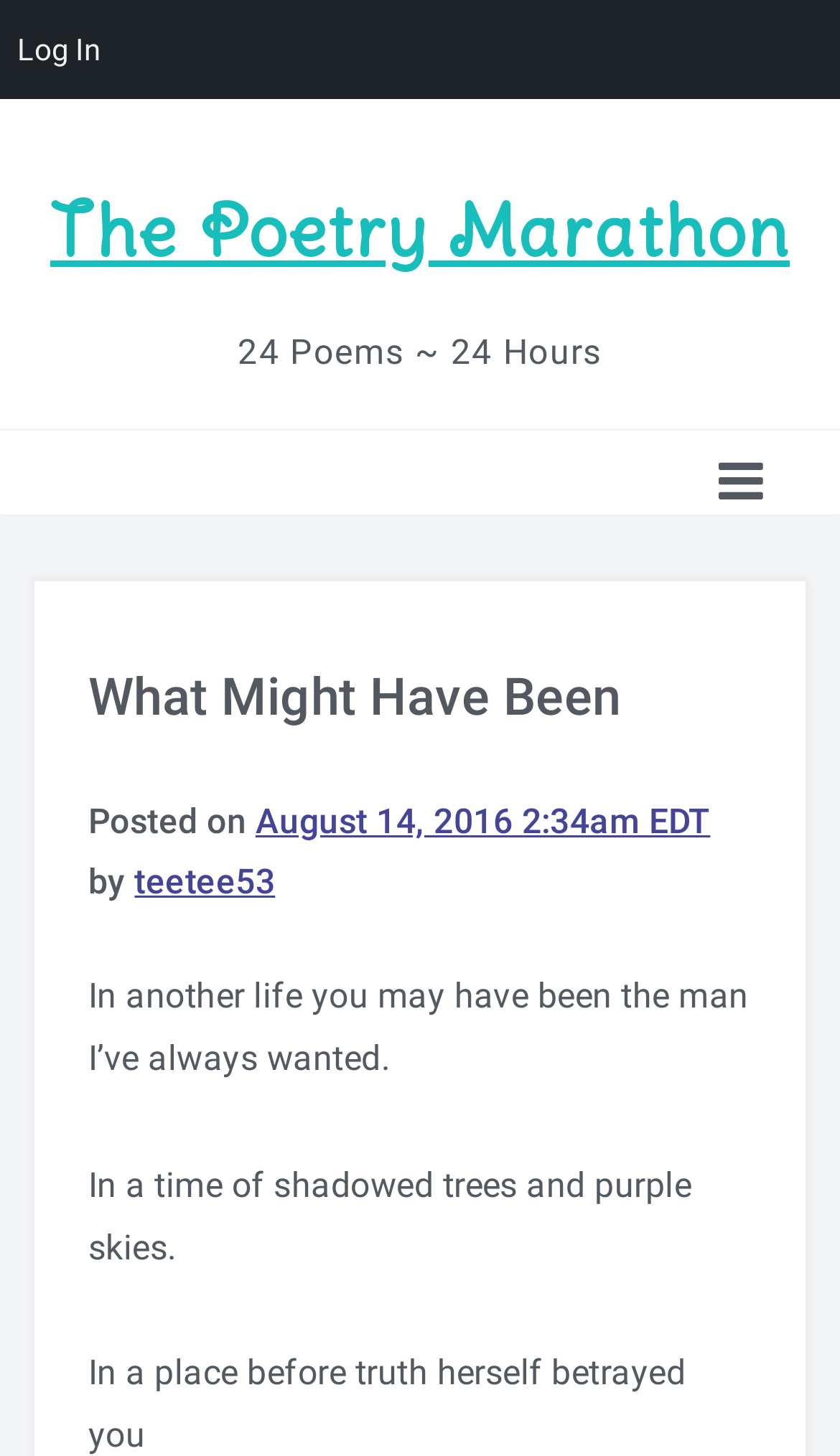Could you specify the bounding box coordinates for the clickable section to complete the following instruction: "Visit the 'About' page"?

[0.038, 0.41, 0.856, 0.496]